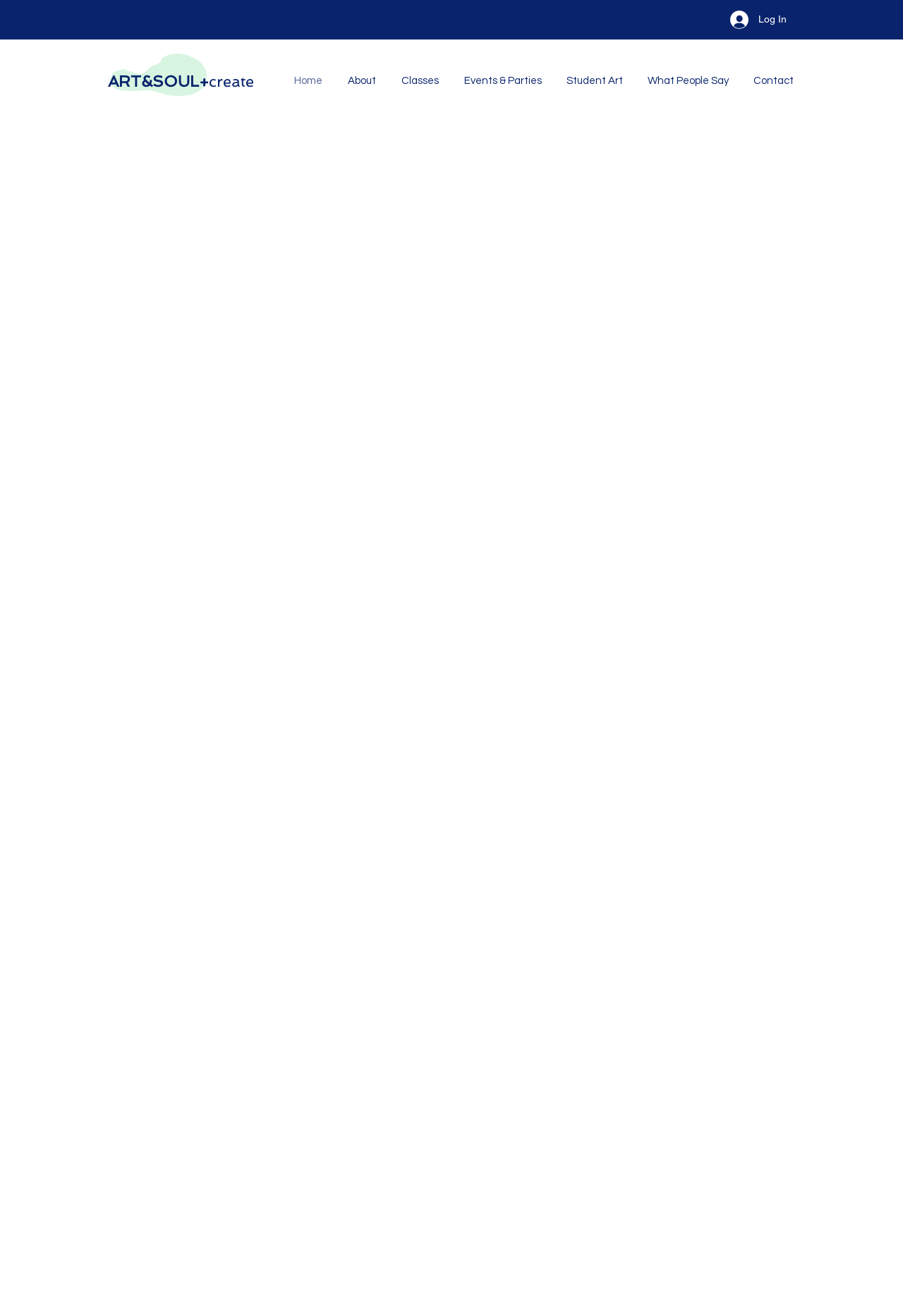Give a succinct answer to this question in a single word or phrase: 
What is the name of the art program?

Art&Soul+create